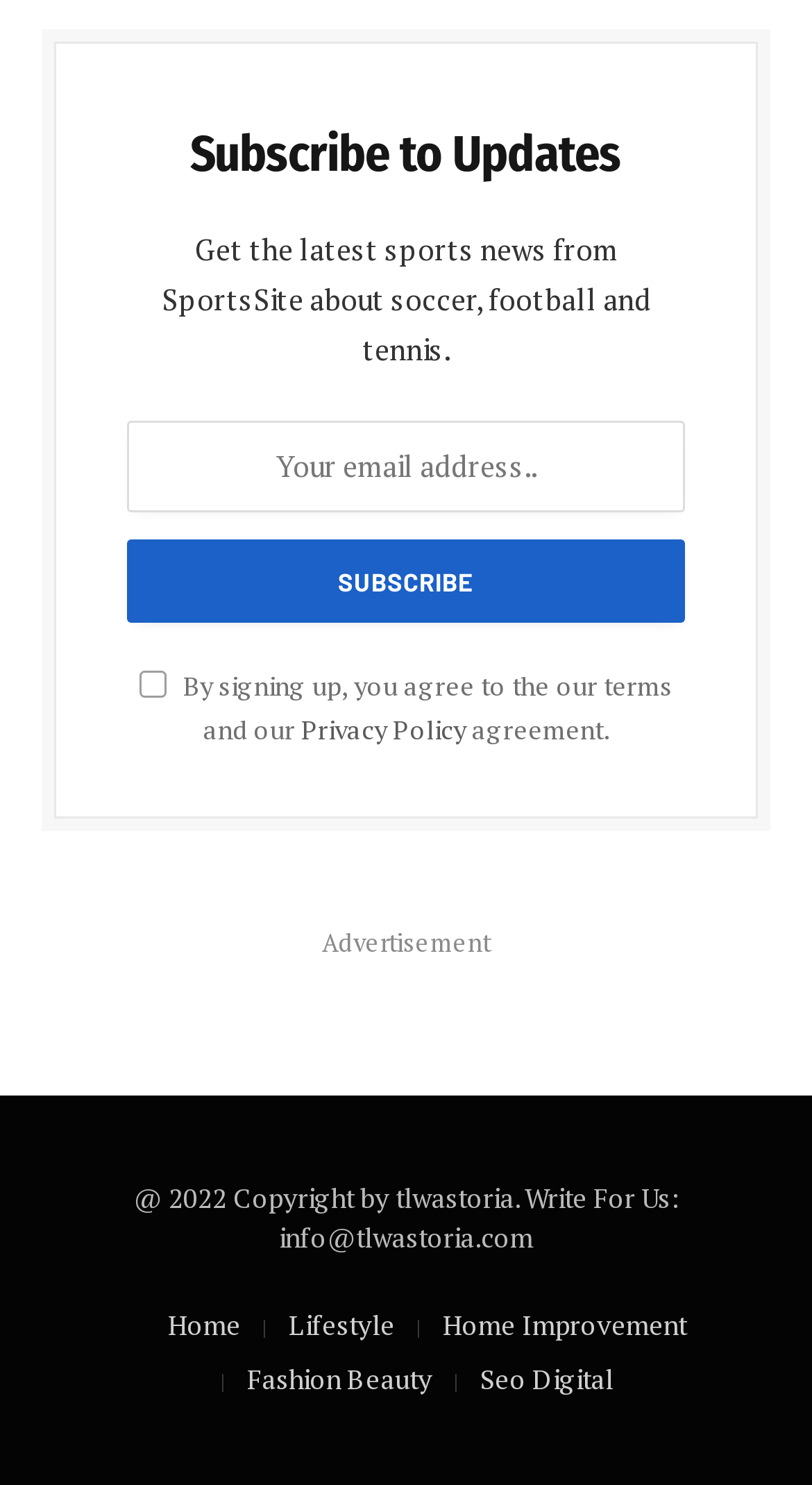Using the information shown in the image, answer the question with as much detail as possible: What type of news does the website provide?

The static text above the subscription form states 'Get the latest sports news from SportsSite about soccer, football and tennis.', indicating that the website provides news about sports, specifically soccer, football, and tennis.